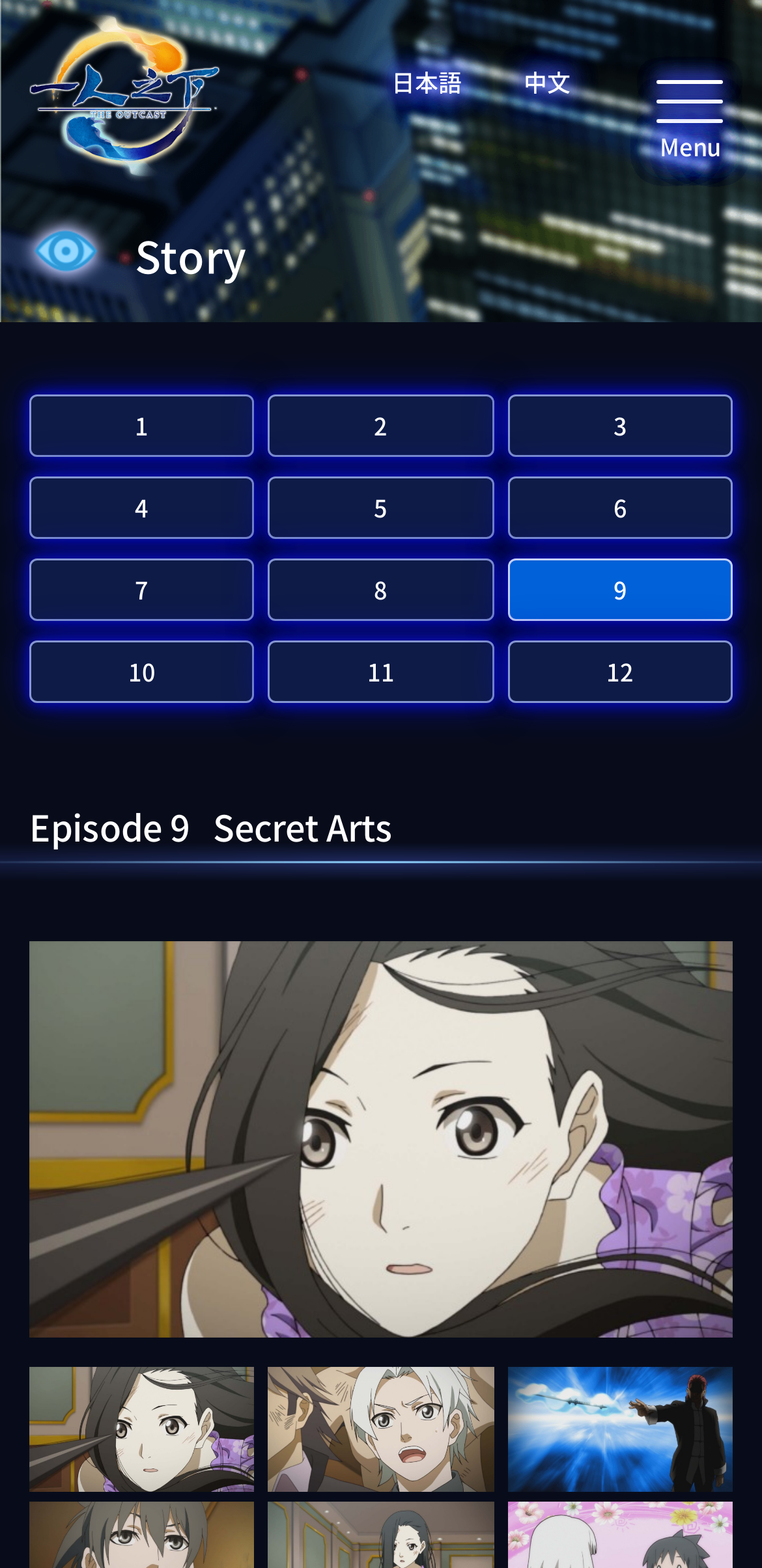Answer briefly with one word or phrase:
How many episode links are there?

12